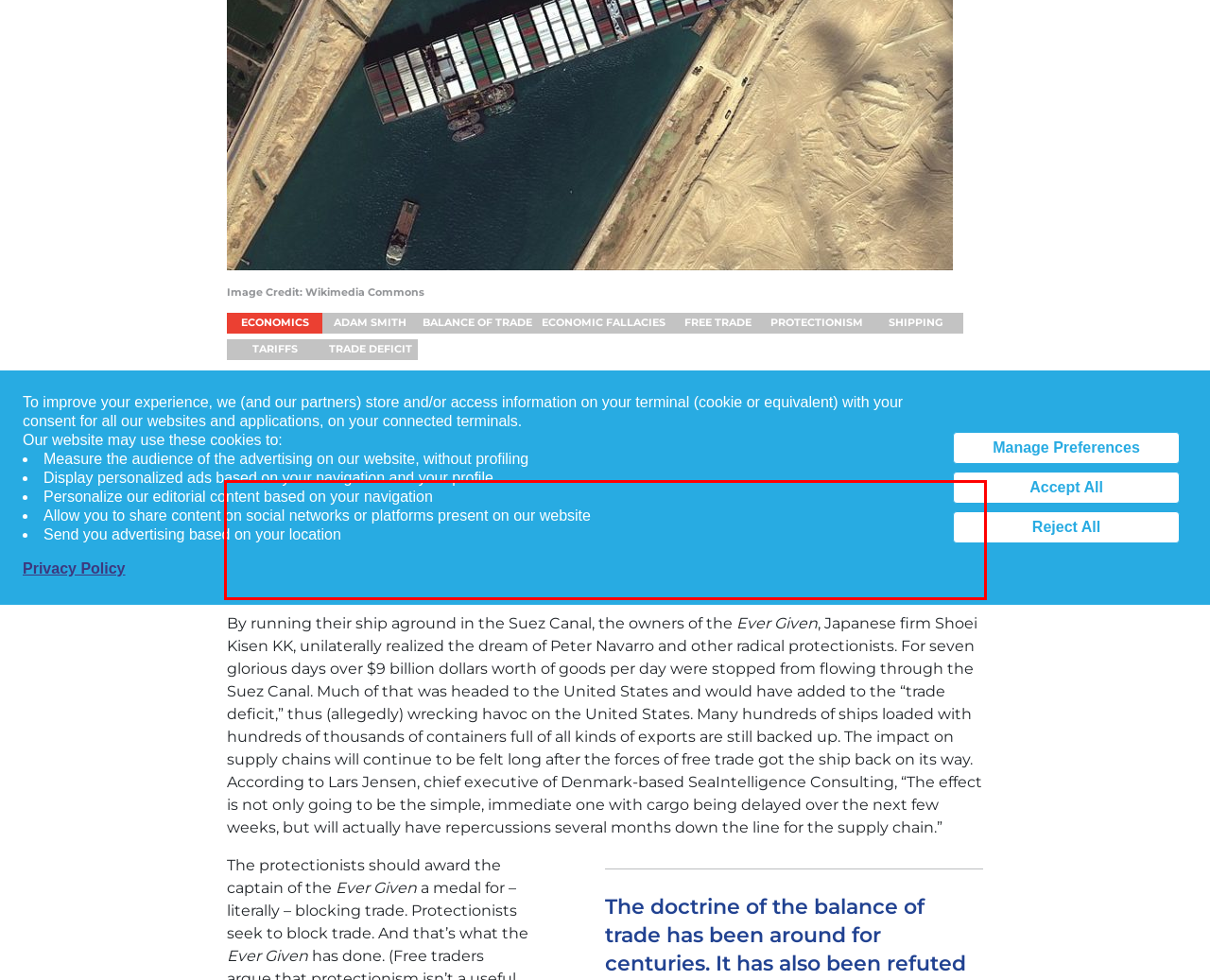Please extract the text content within the red bounding box on the webpage screenshot using OCR.

What a brilliant achievement! Supply chains repatriated. Trade deficits cut. Predatory trade reduced. A massive 1,312 foot-long container ship, the Ever Given, did with its enormous bulk what mere laws had failed to do: it blocked the flow of goods, many of which were intended to be brought to the United States. It did so by running aground in the Suez Canal, through which roughly 30% of global shipping container volume passes every year. It was a truly heroic achievement.